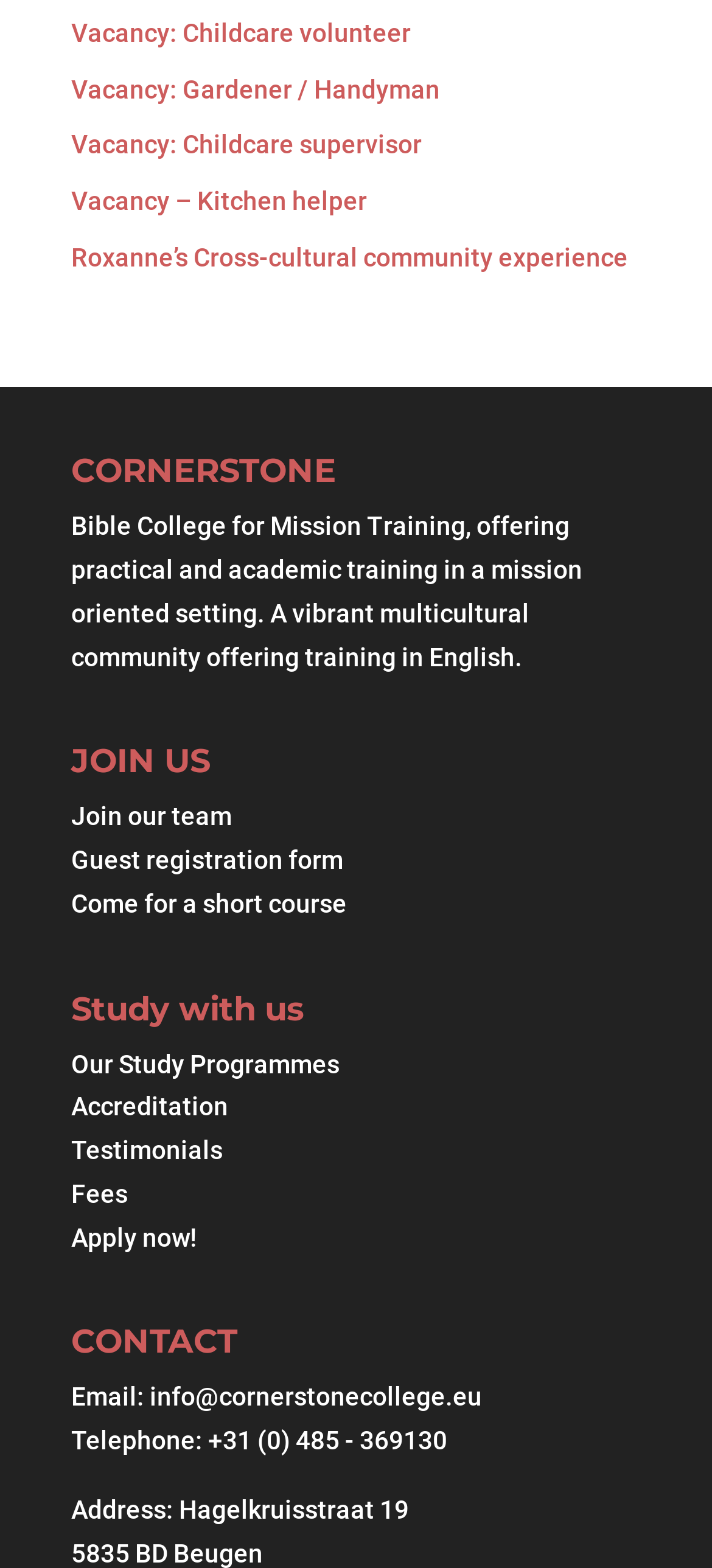Find and provide the bounding box coordinates for the UI element described with: "Join our team".

[0.1, 0.511, 0.326, 0.53]